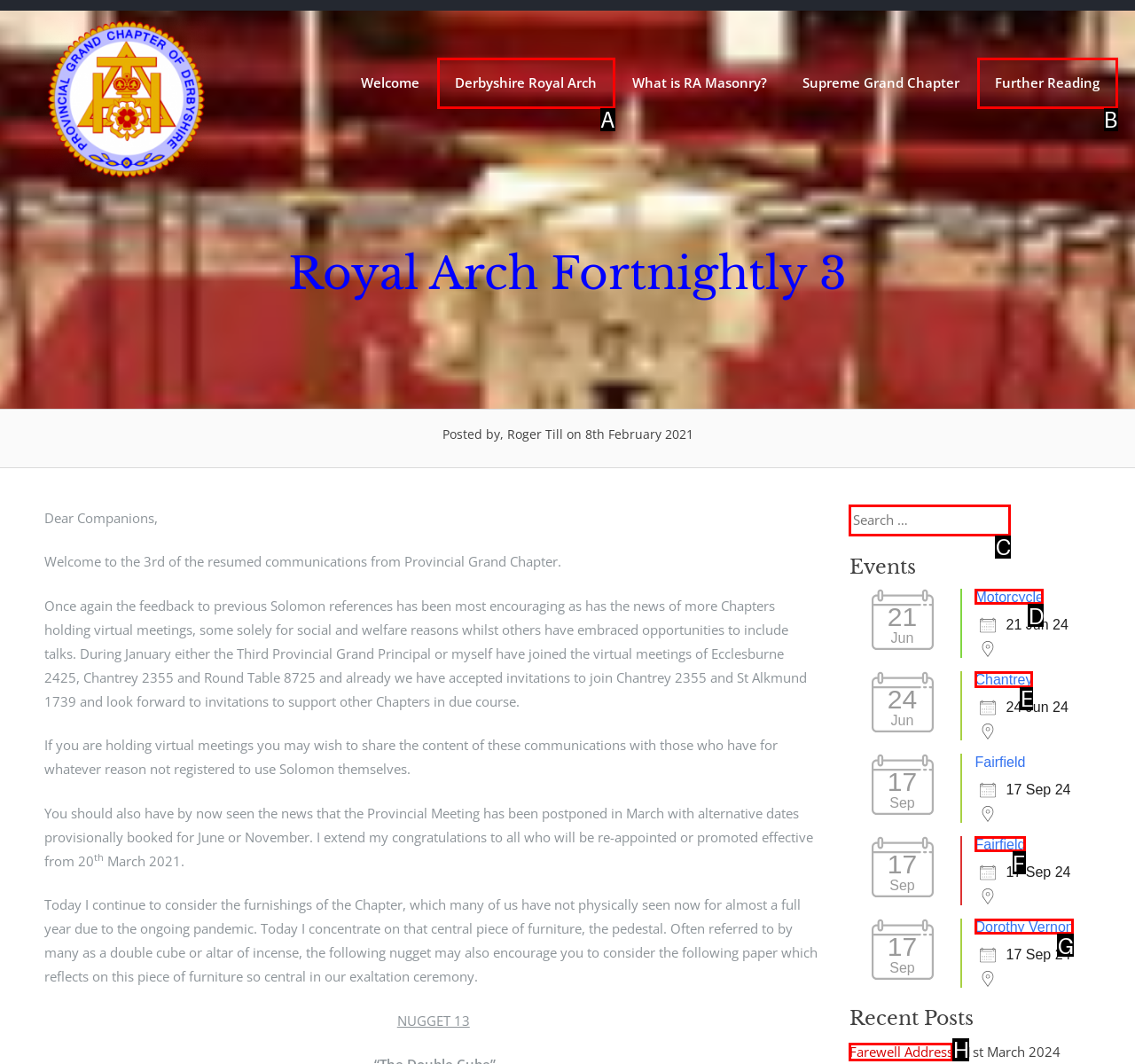From the given options, indicate the letter that corresponds to the action needed to complete this task: Read more about Chantrey. Respond with only the letter.

E